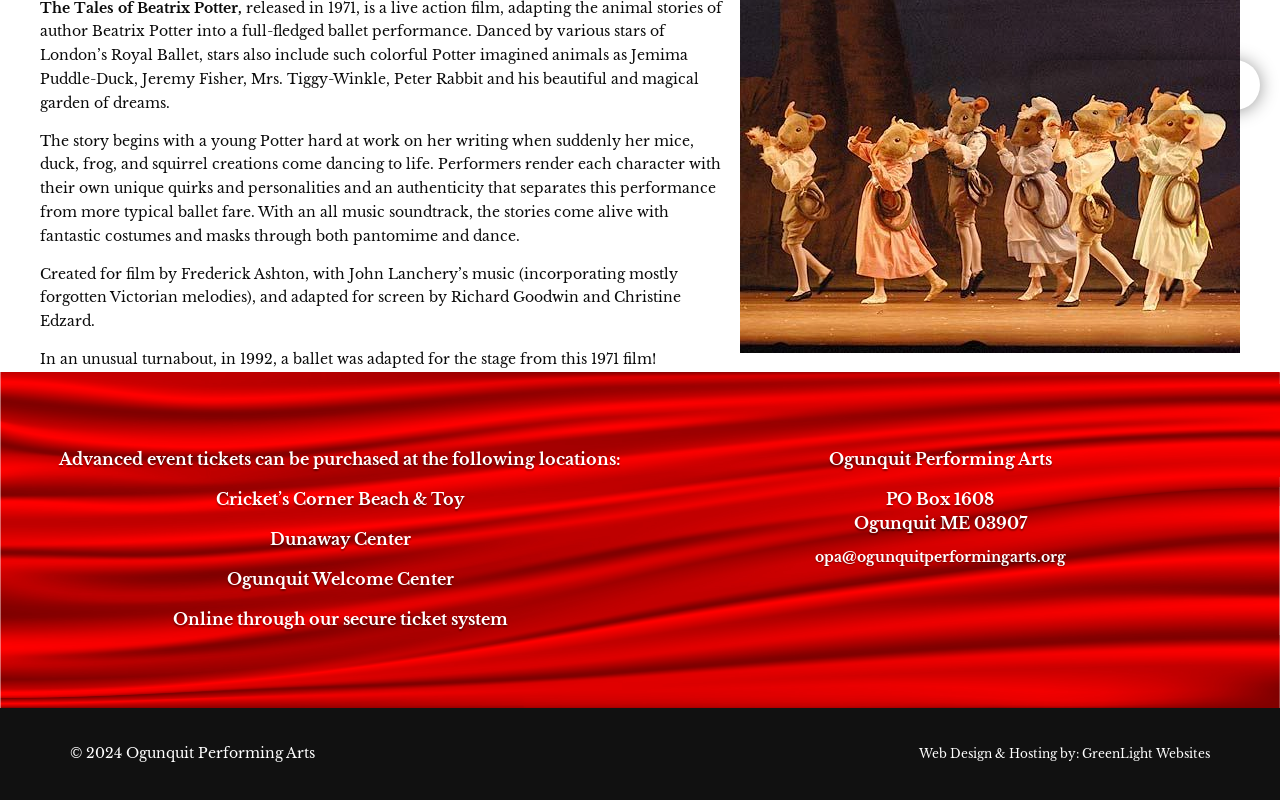Please give a one-word or short phrase response to the following question: 
Who designed and hosted the website?

GreenLight Websites